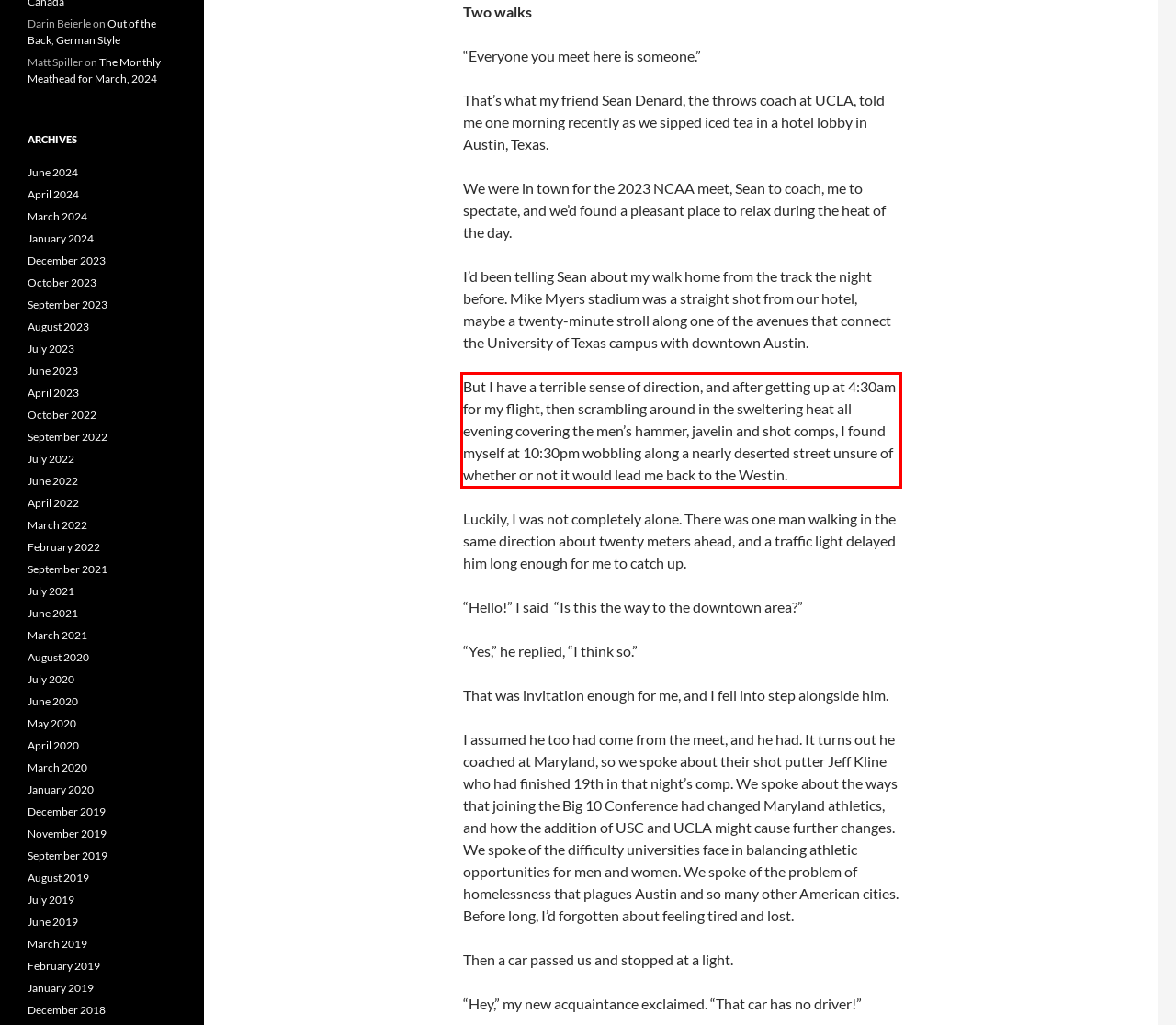Analyze the webpage screenshot and use OCR to recognize the text content in the red bounding box.

But I have a terrible sense of direction, and after getting up at 4:30am for my flight, then scrambling around in the sweltering heat all evening covering the men’s hammer, javelin and shot comps, I found myself at 10:30pm wobbling along a nearly deserted street unsure of whether or not it would lead me back to the Westin.